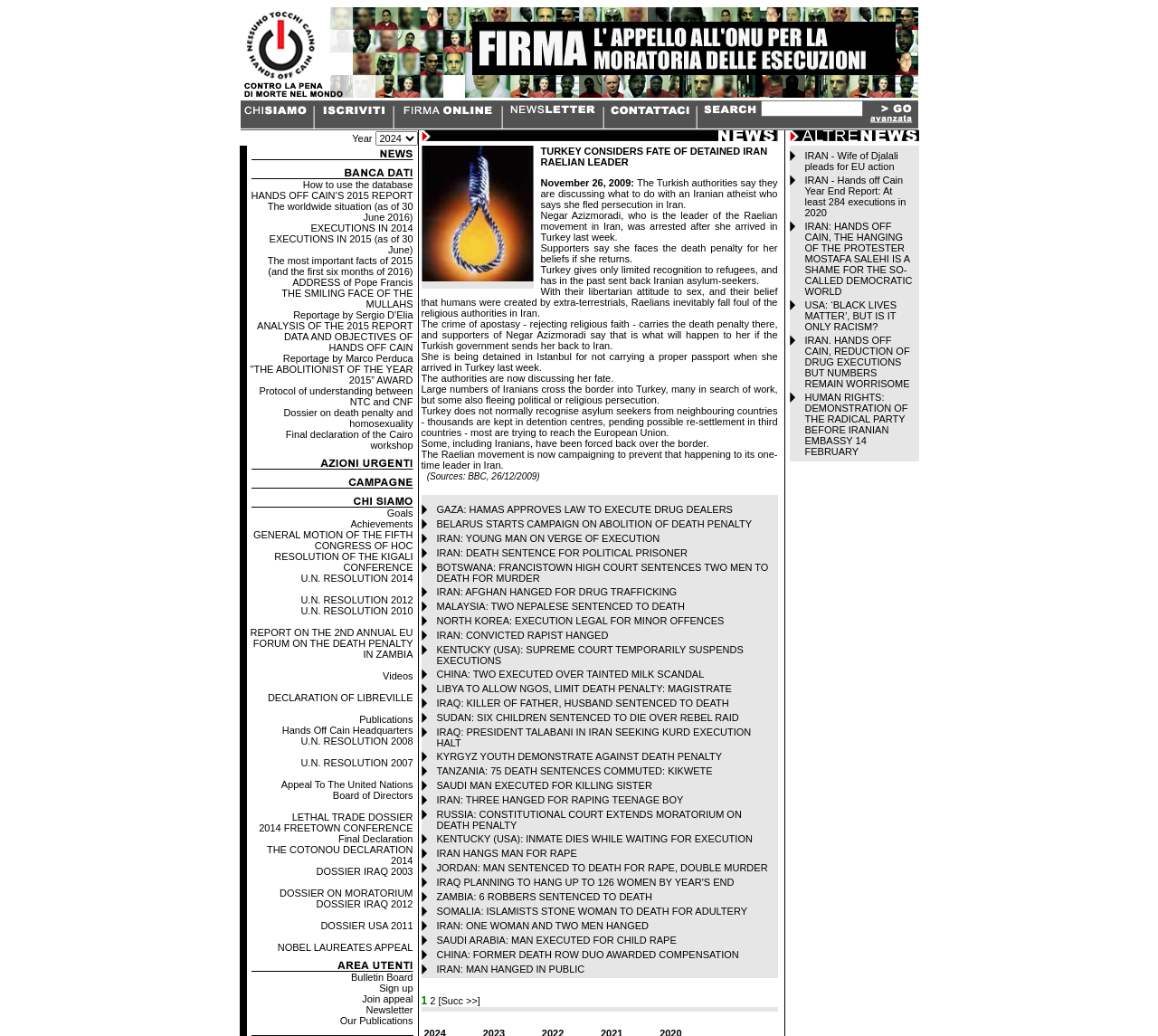Can you provide the bounding box coordinates for the element that should be clicked to implement the instruction: "Click the image on the top right"?

[0.774, 0.021, 0.793, 0.072]